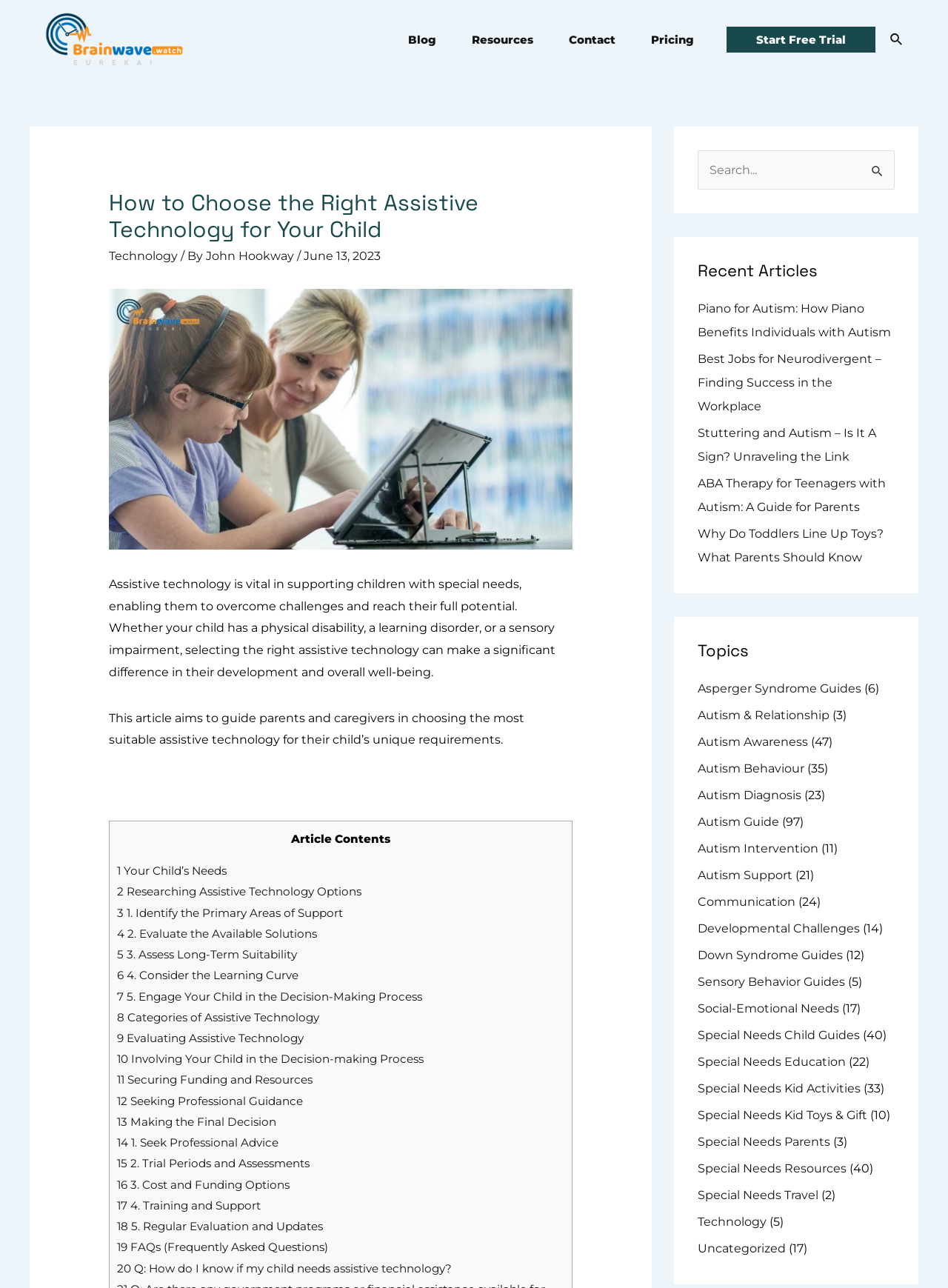Analyze the image and give a detailed response to the question:
What is the purpose of the article?

The article aims to guide parents and caregivers in choosing the most suitable assistive technology for their child's unique requirements, as stated in the introduction, making it clear that the purpose of the article is to provide guidance in selecting assistive technology.